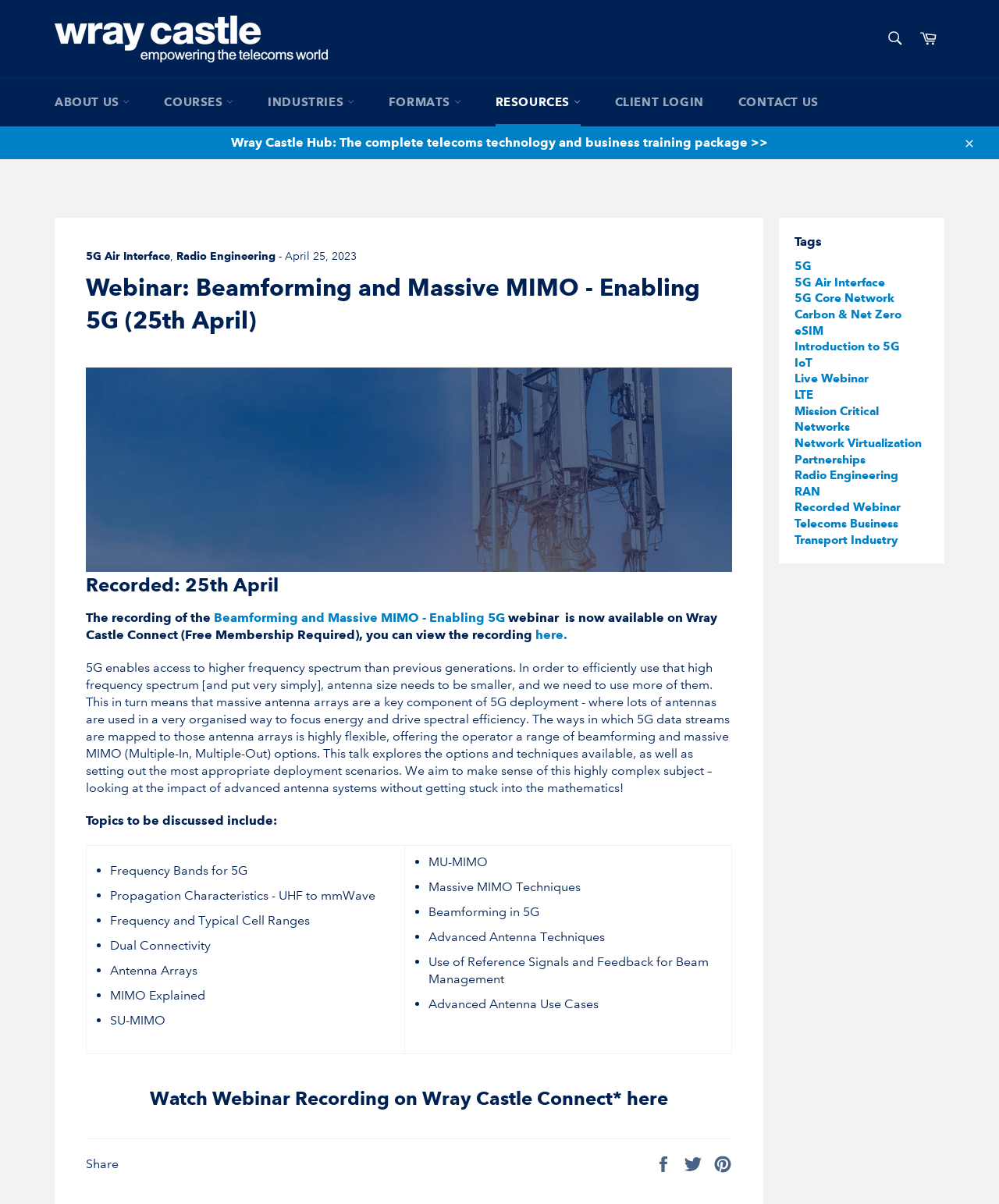Respond with a single word or phrase:
Where can the webinar recording be viewed?

Wray Castle Connect